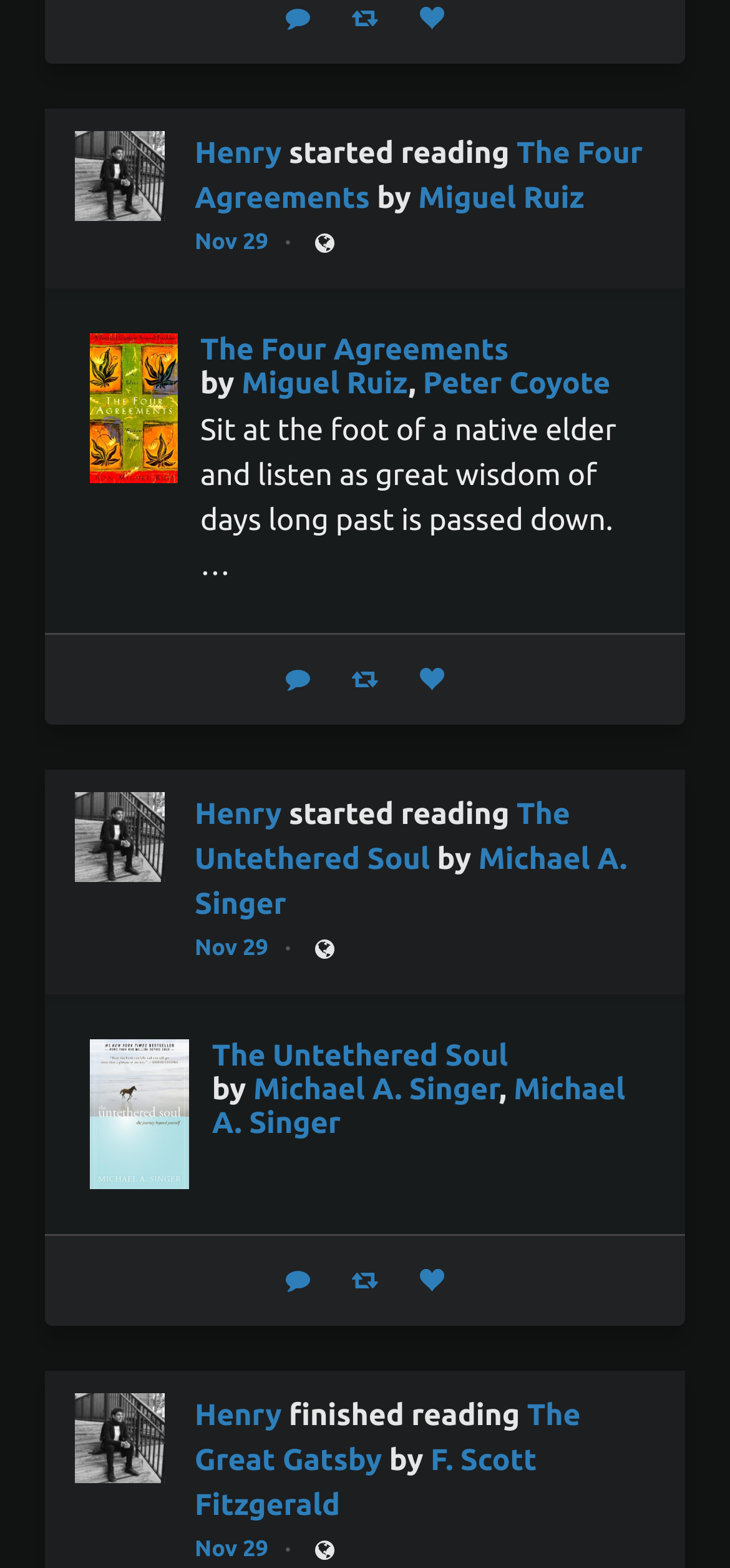What is the status of Henry's reading of 'The Great Gatsby'?
Using the visual information, answer the question in a single word or phrase.

Finished